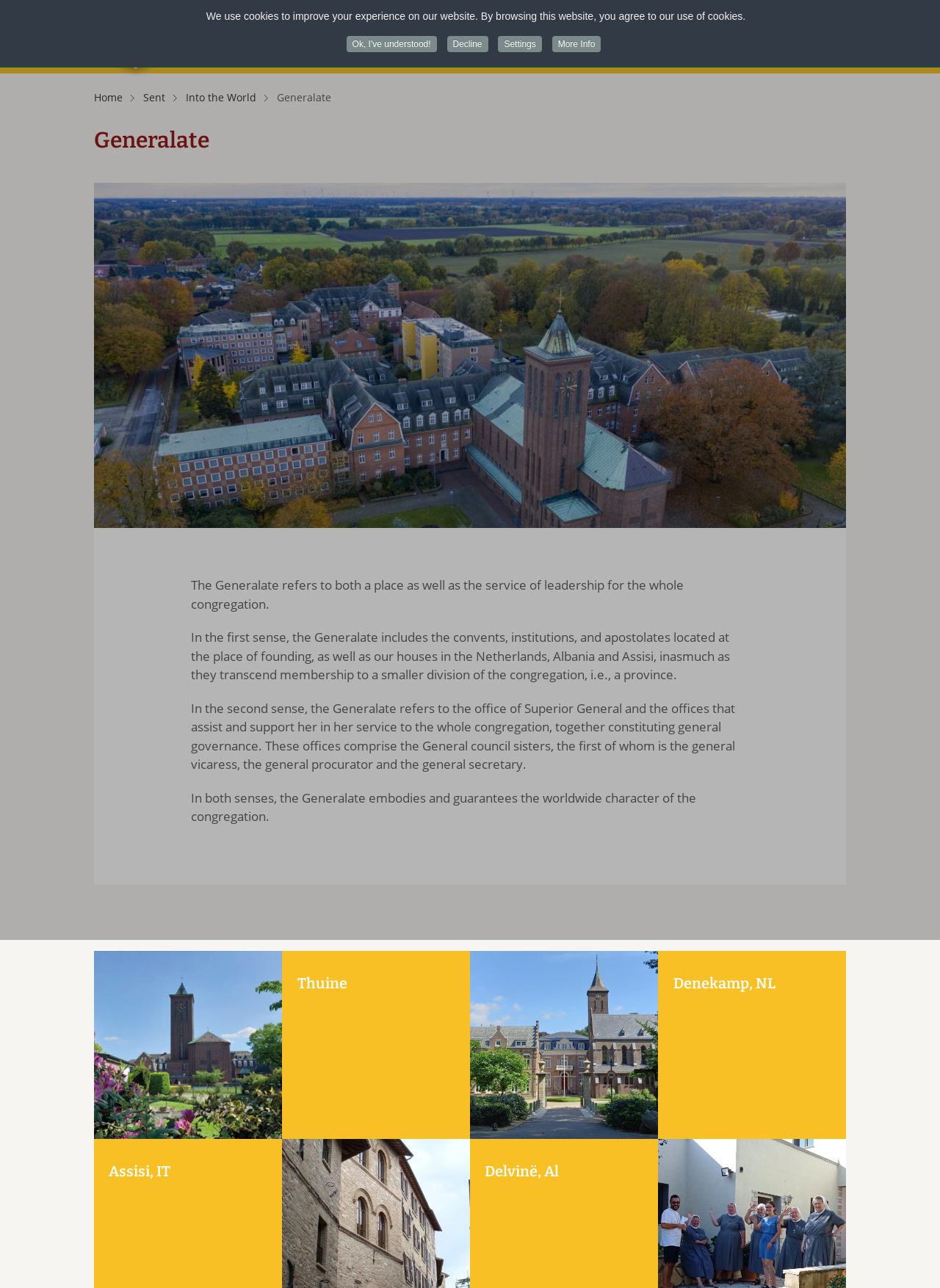Identify the bounding box for the given UI element using the description provided. Coordinates should be in the format (top-left x, top-left y, bottom-right x, bottom-right y) and must be between 0 and 1. Here is the description: Home

[0.1, 0.07, 0.145, 0.081]